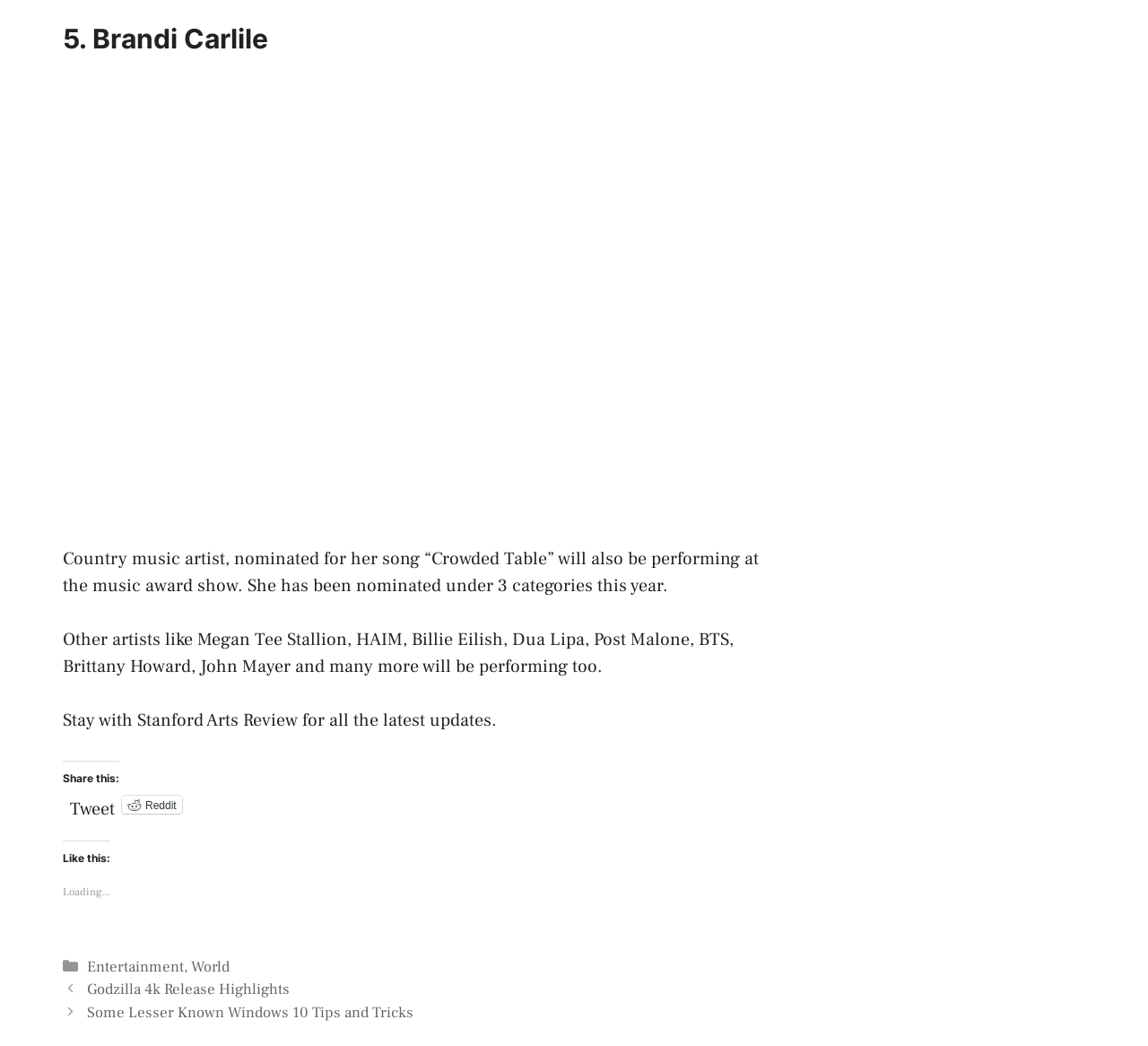Provide a short answer using a single word or phrase for the following question: 
Who is the country music artist nominated for her song 'Crowded Table'?

Brandi Carlile